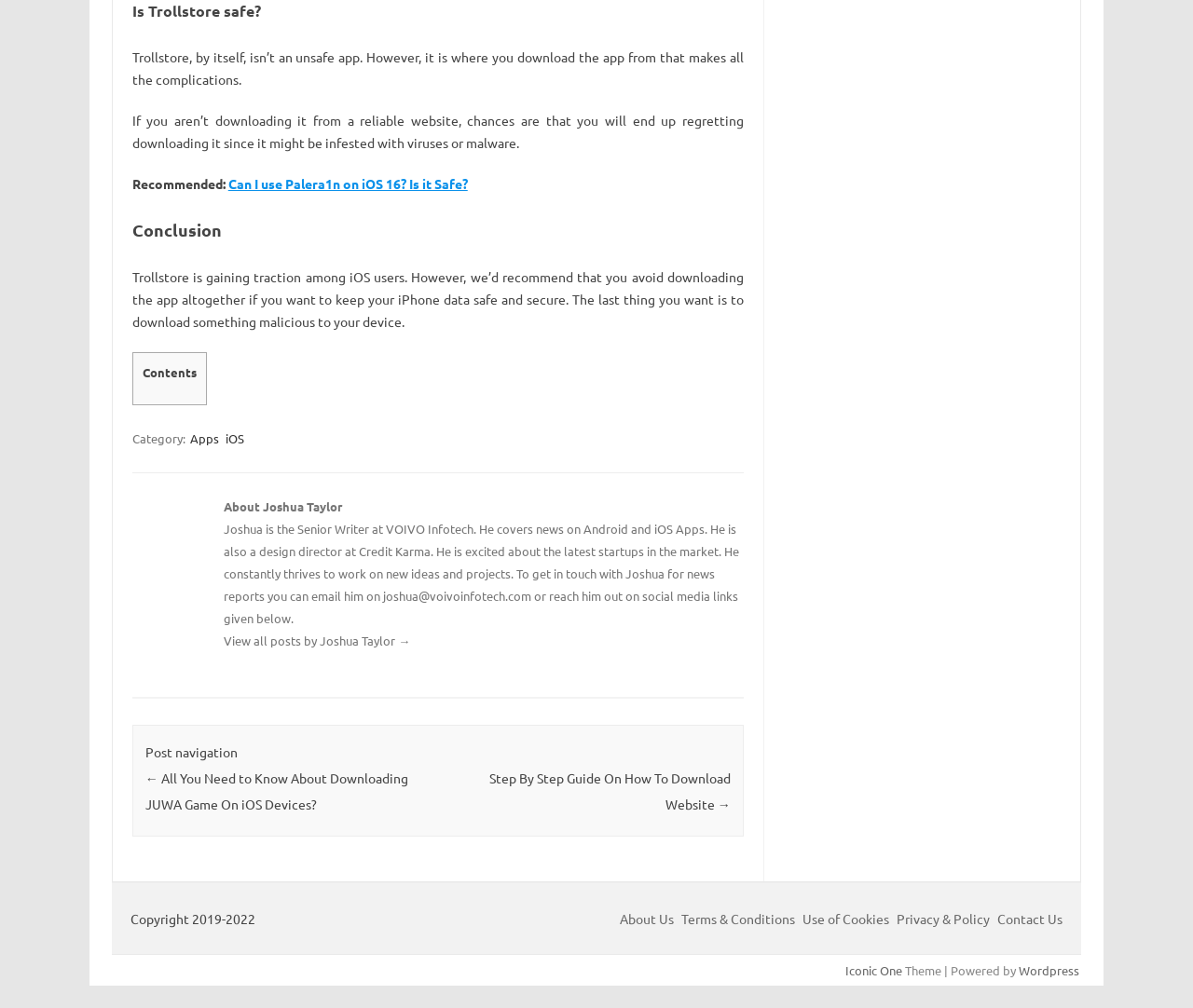Determine the bounding box coordinates of the clickable region to carry out the instruction: "Contact the author".

[0.321, 0.584, 0.445, 0.599]